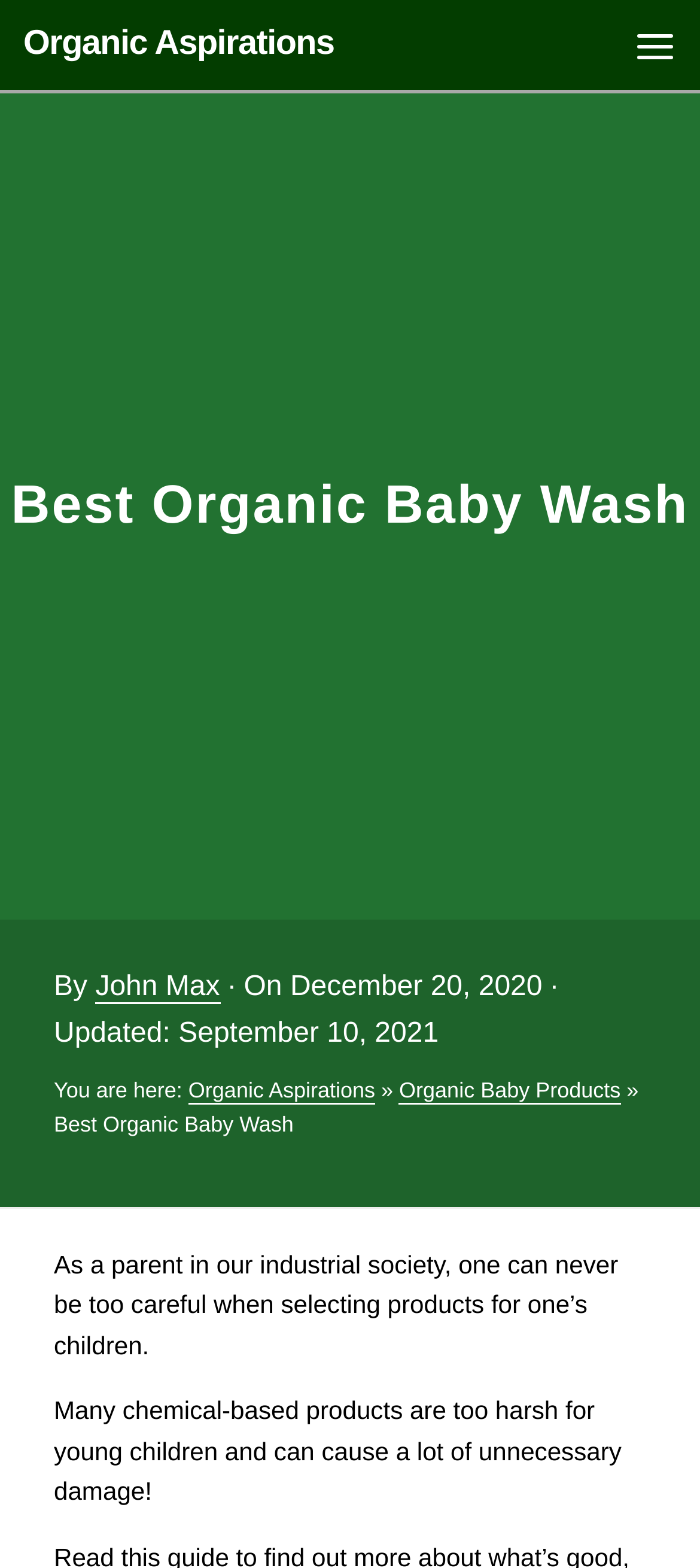When was the article last updated?
We need a detailed and exhaustive answer to the question. Please elaborate.

The last updated date can be found by looking at the text 'Updated:' followed by the date, which is 'September 10, 2021'.